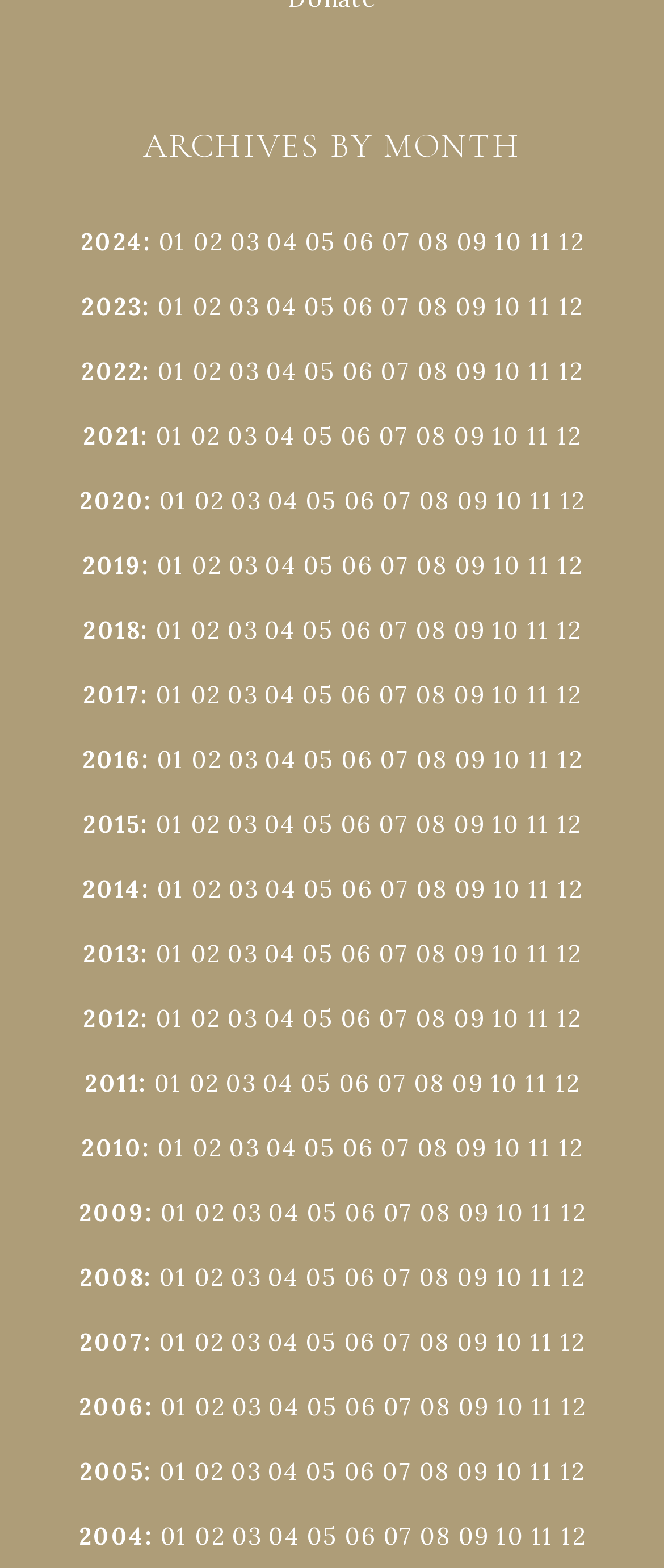Determine the bounding box for the UI element that matches this description: "08".

[0.631, 0.846, 0.678, 0.866]